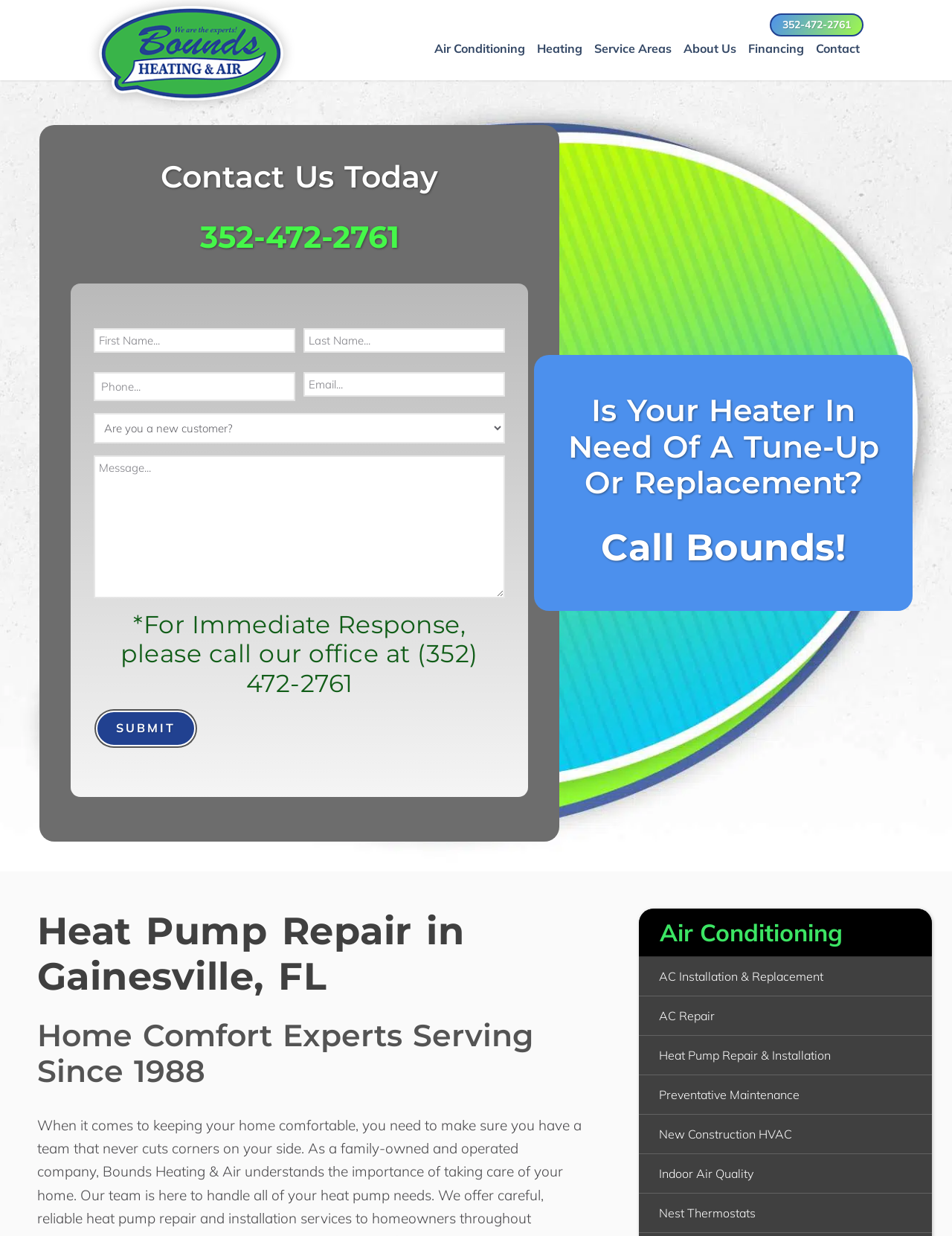What areas does Bounds Heating & Air serve?
Give a comprehensive and detailed explanation for the question.

According to the links provided under the 'Service Areas' section, Bounds Heating & Air serves Gainesville, FL, as well as surrounding areas including Alachua, Archer, Bronson, Crystal River, High Springs, Lake City, Micanopy, Newberry, Trenton, and Williston.